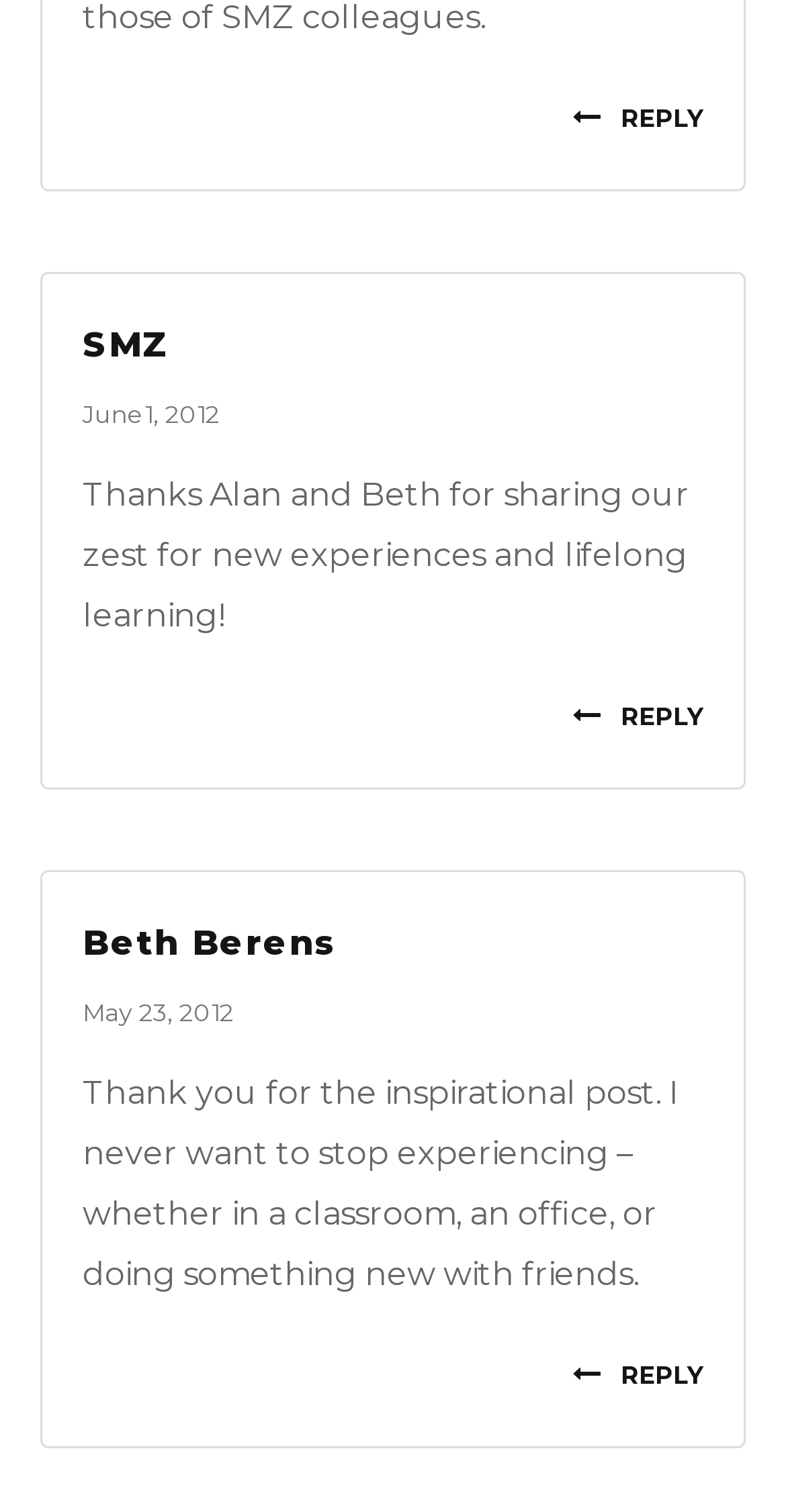Using the given element description, provide the bounding box coordinates (top-left x, top-left y, bottom-right x, bottom-right y) for the corresponding UI element in the screenshot: Reply

[0.728, 0.068, 0.895, 0.088]